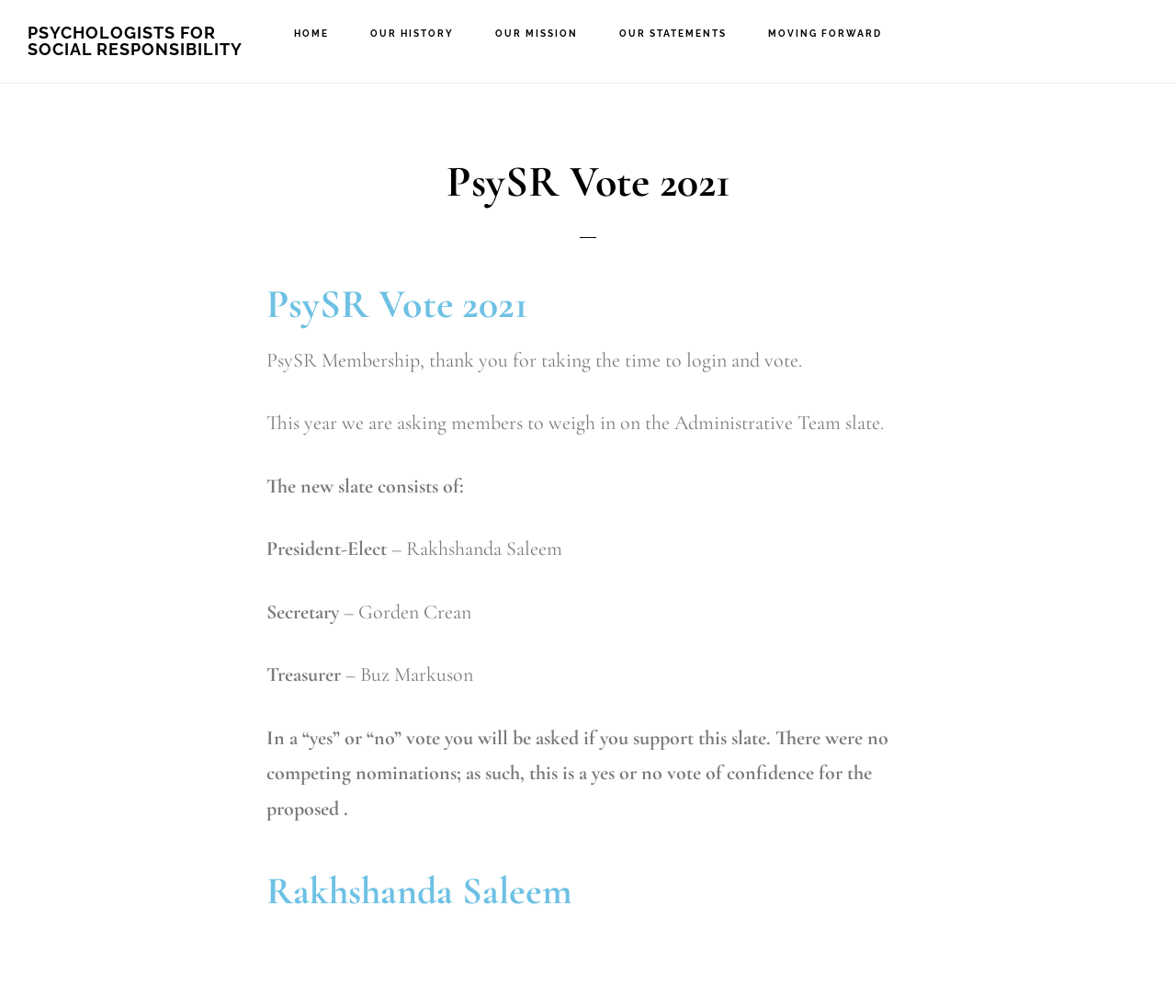Locate the UI element that matches the description Our Mission in the webpage screenshot. Return the bounding box coordinates in the format (top-left x, top-left y, bottom-right x, bottom-right y), with values ranging from 0 to 1.

[0.405, 0.002, 0.507, 0.066]